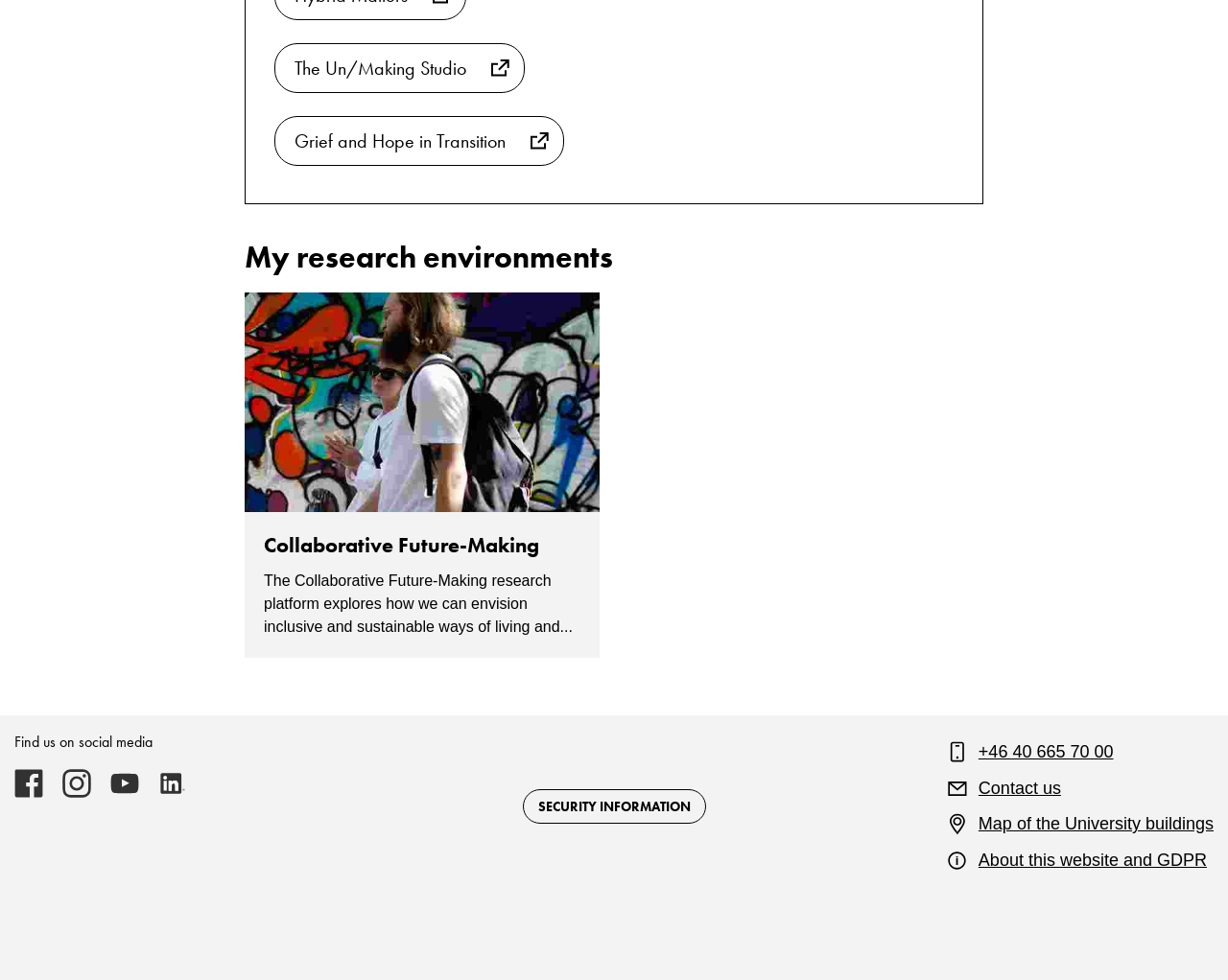Specify the bounding box coordinates of the region I need to click to perform the following instruction: "Find us on Facebook". The coordinates must be four float numbers in the range of 0 to 1, i.e., [left, top, right, bottom].

[0.012, 0.79, 0.035, 0.807]